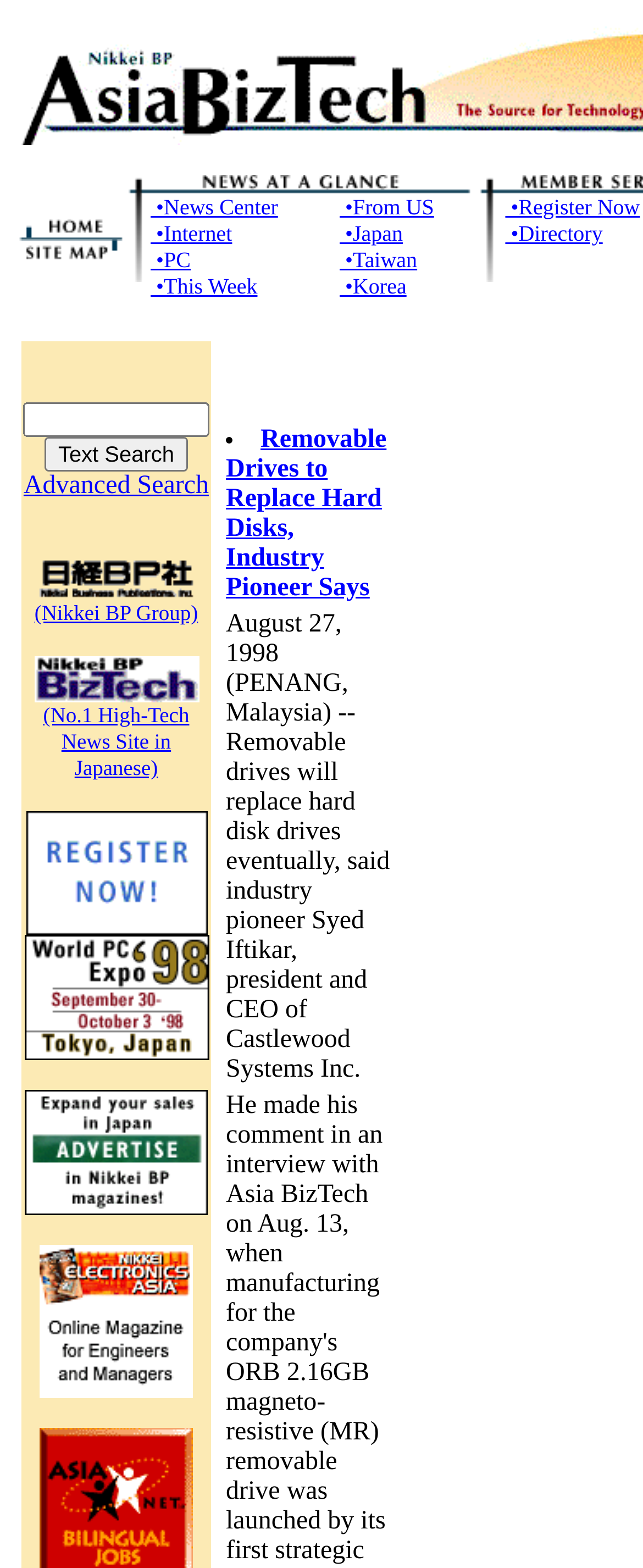Provide a one-word or short-phrase response to the question:
How many columns are there in the news article section?

1